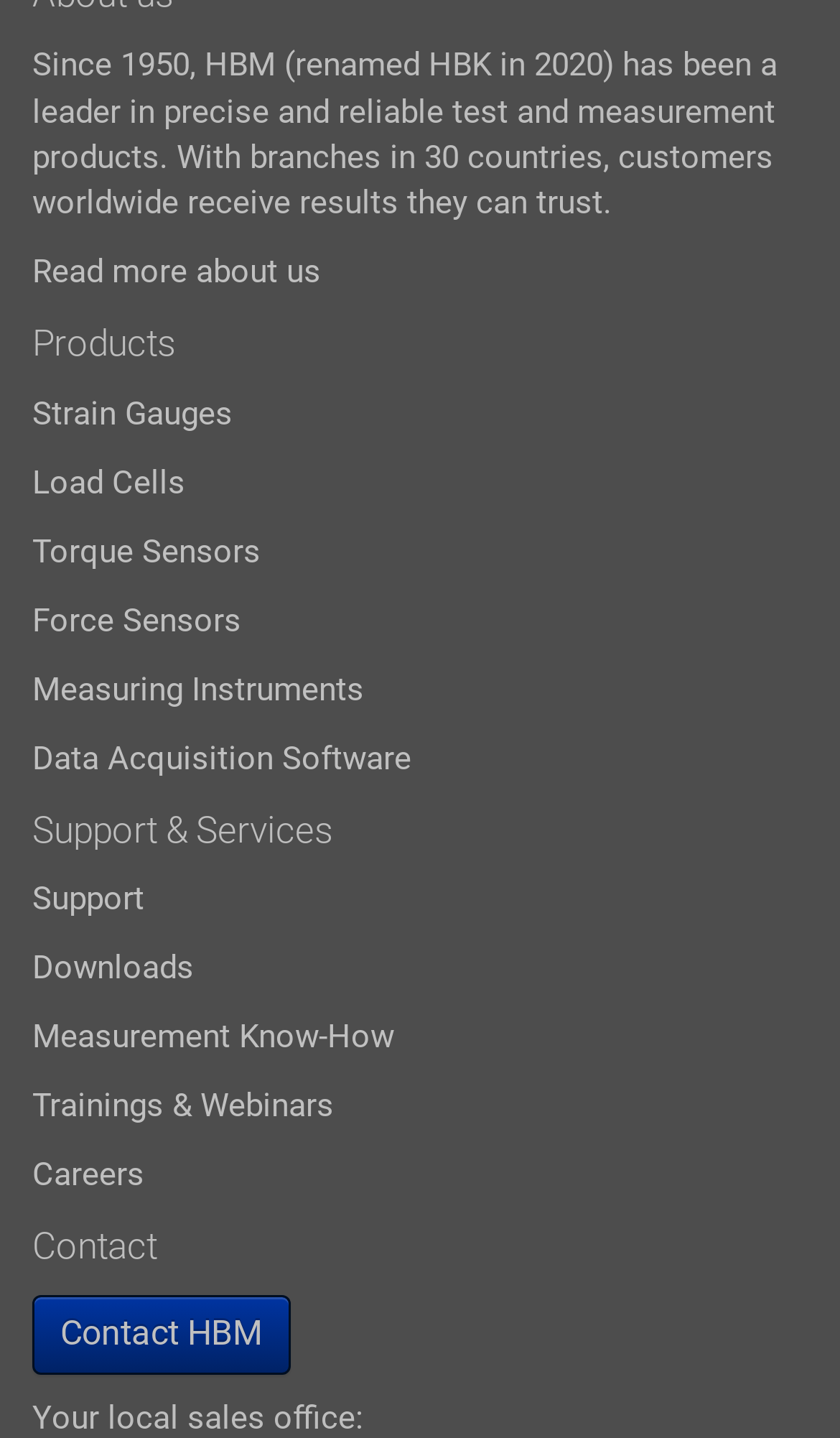Please provide the bounding box coordinates for the element that needs to be clicked to perform the instruction: "Read more about the company". The coordinates must consist of four float numbers between 0 and 1, formatted as [left, top, right, bottom].

[0.038, 0.176, 0.382, 0.203]